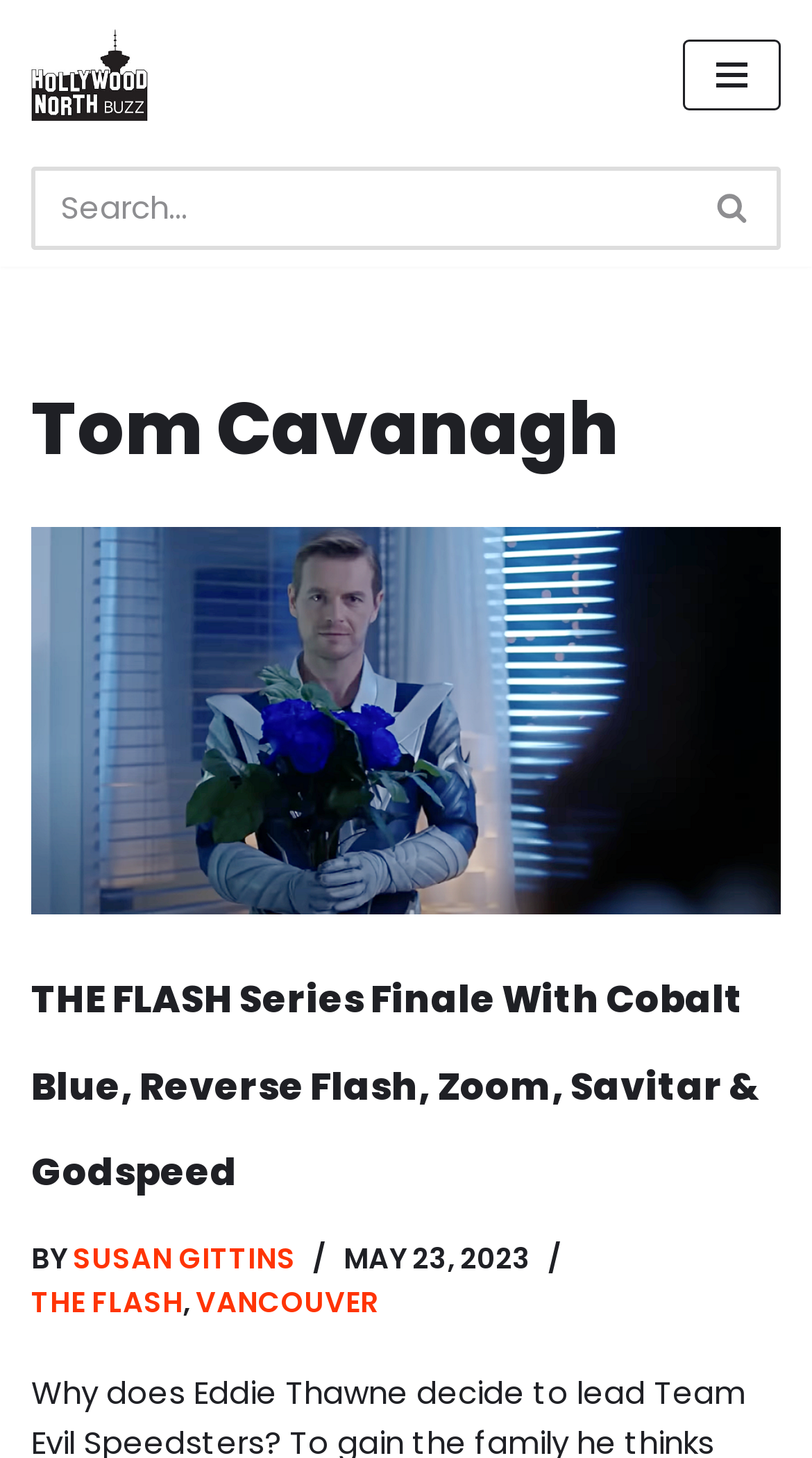Locate the bounding box coordinates of the area that needs to be clicked to fulfill the following instruction: "Check out THE FLASH". The coordinates should be in the format of four float numbers between 0 and 1, namely [left, top, right, bottom].

[0.038, 0.88, 0.226, 0.907]